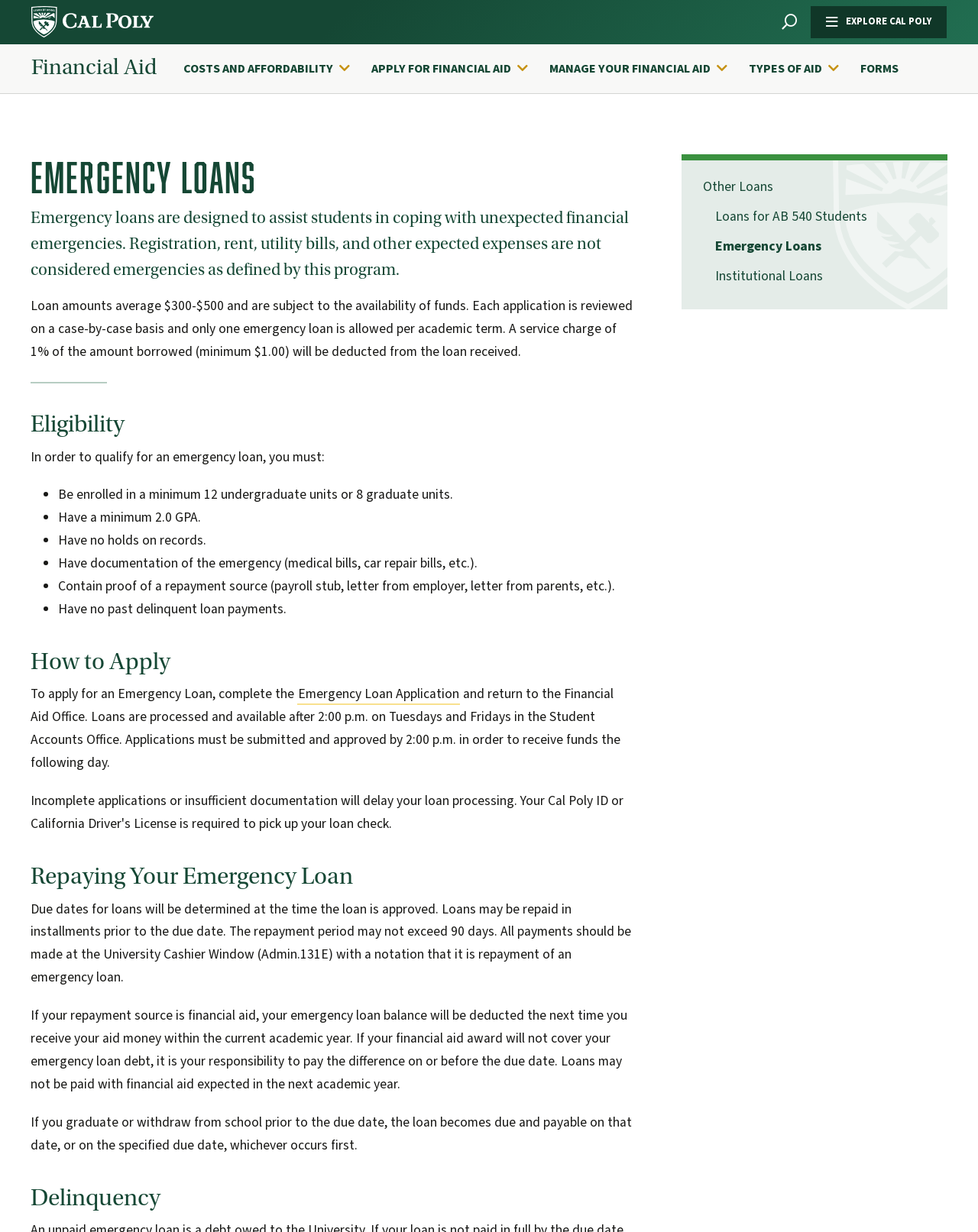Pinpoint the bounding box coordinates of the clickable element needed to complete the instruction: "Click on the 'Other Loans' link". The coordinates should be provided as four float numbers between 0 and 1: [left, top, right, bottom].

[0.706, 0.14, 0.956, 0.164]